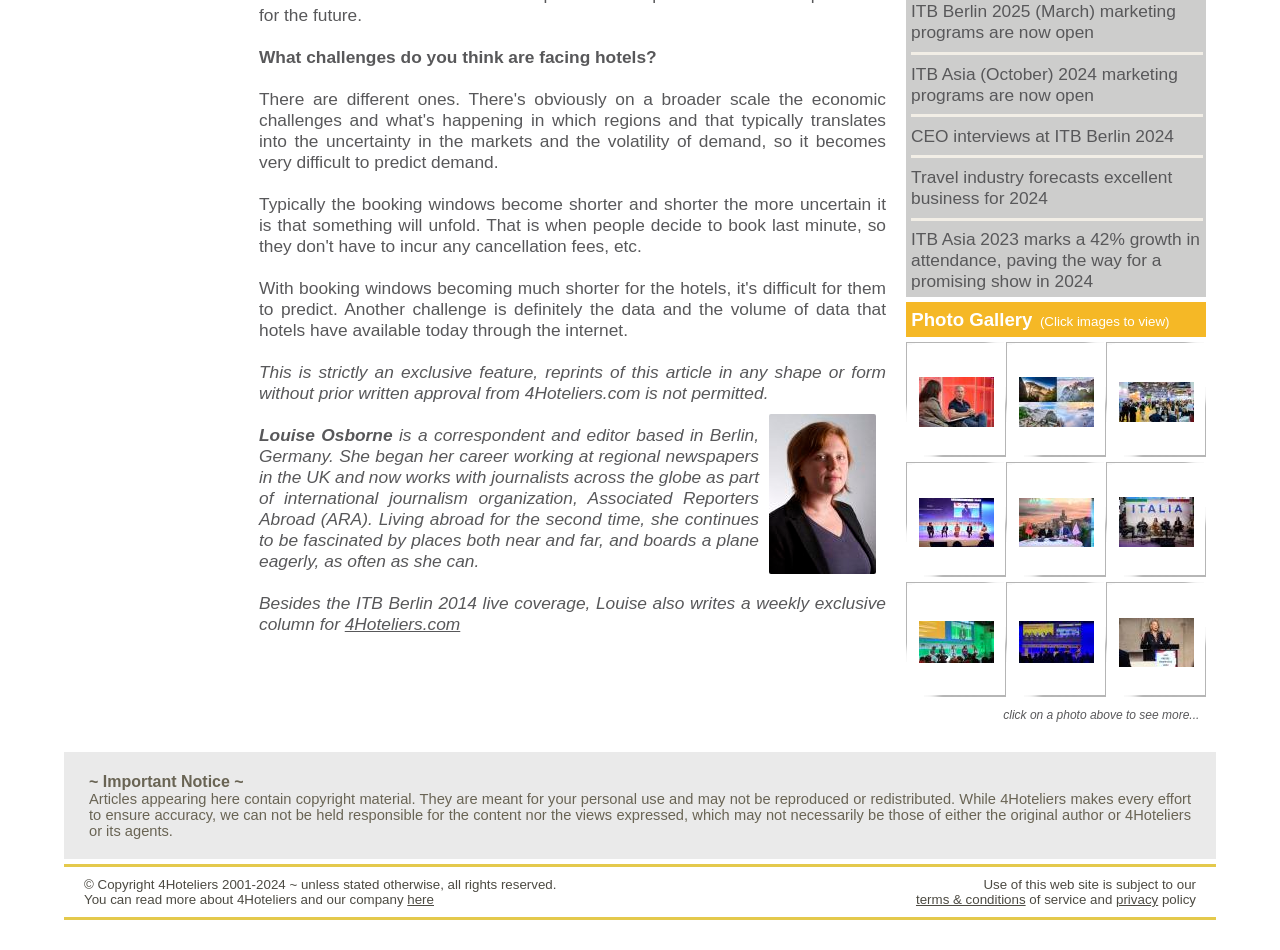Give a short answer using one word or phrase for the question:
How many links are there on the webpage?

7